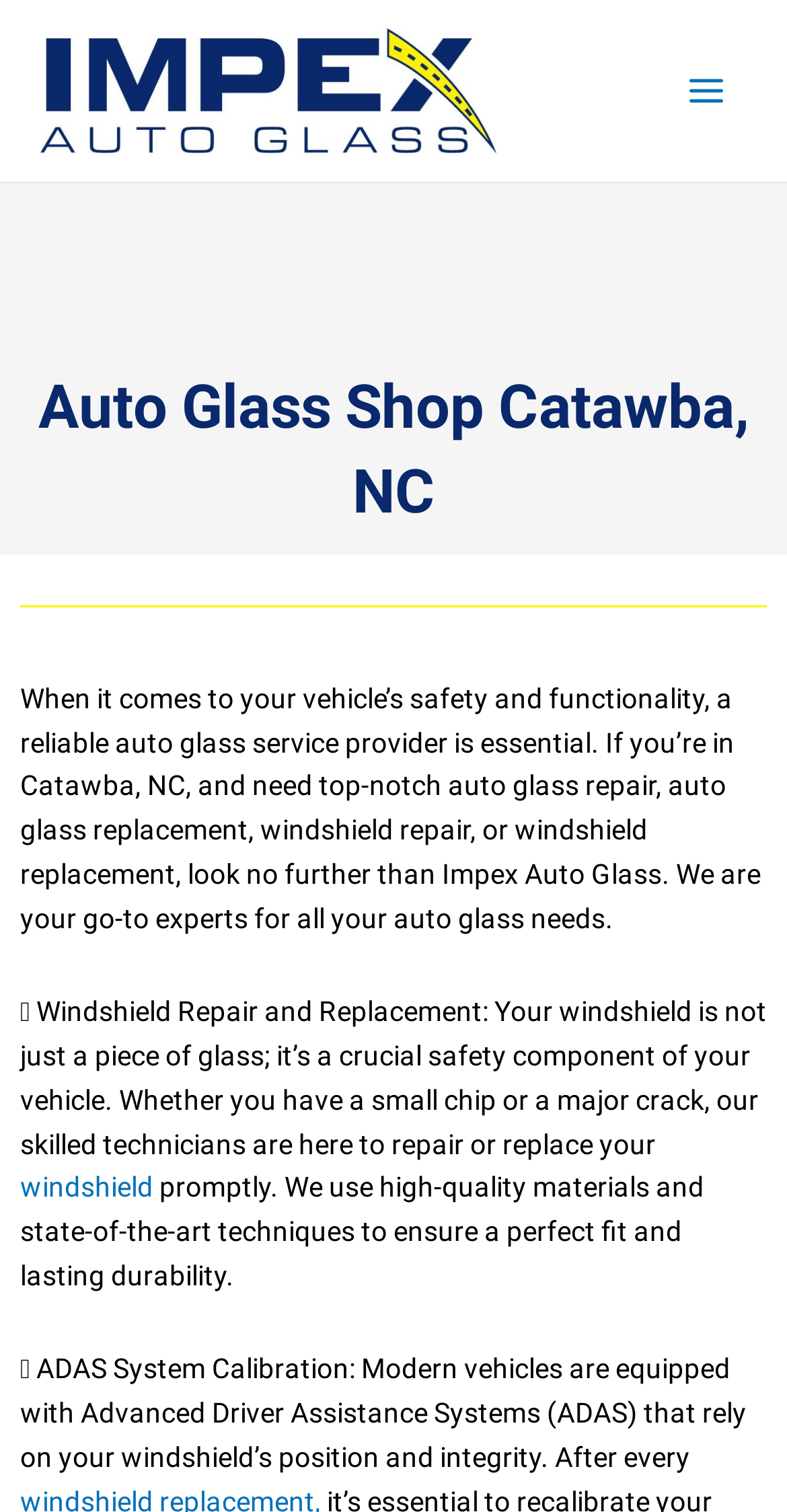Produce an elaborate caption capturing the essence of the webpage.

The webpage is about Impex Auto Glass, an auto glass shop located in Catawba, NC. At the top left of the page, there is a logo image and a link. On the top right, there is a button labeled "Main Menu" with an image next to it. 

Below the top section, there is a heading that reads "Auto Glass Shop Catawba, NC" in a prominent position. 

The main content of the page is divided into two sections. The first section explains the importance of a reliable auto glass service provider for vehicle safety and functionality. It introduces Impex Auto Glass as a go-to expert for auto glass needs in Catawba, NC. 

The second section is focused on windshield repair and replacement. It highlights the importance of the windshield as a safety component and assures that skilled technicians can repair or replace it promptly using high-quality materials and state-of-the-art techniques. There is a link to "windshield" within this section. 

Additionally, the page mentions ADAS System Calibration, which is necessary for modern vehicles equipped with Advanced Driver Assistance Systems (ADAS) after every windshield replacement.